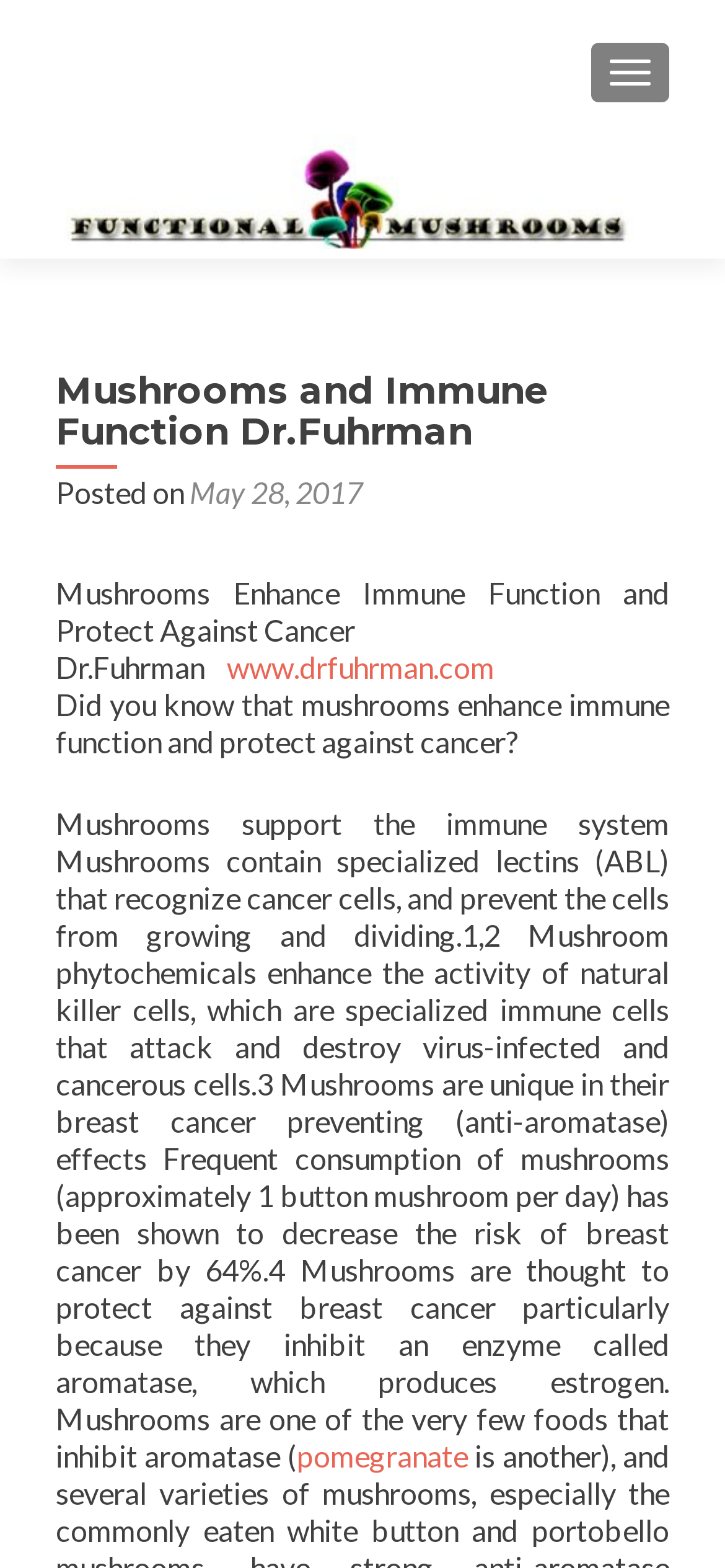Identify the bounding box coordinates of the HTML element based on this description: "Kevin T. Boyd".

None